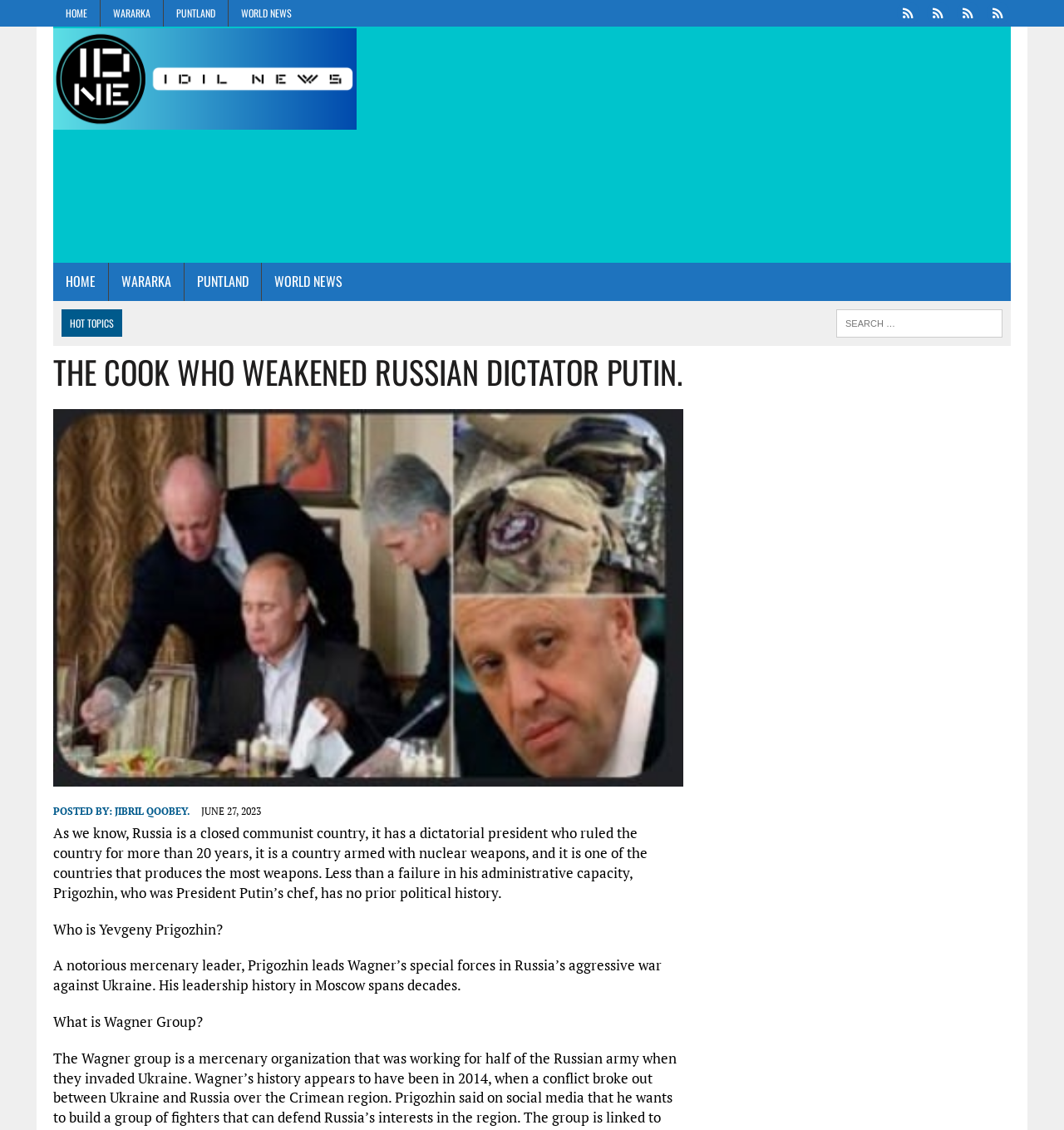Show the bounding box coordinates for the HTML element described as: "aria-label="Advertisement" name="aswift_5" title="Advertisement"".

[0.266, 0.876, 0.834, 0.942]